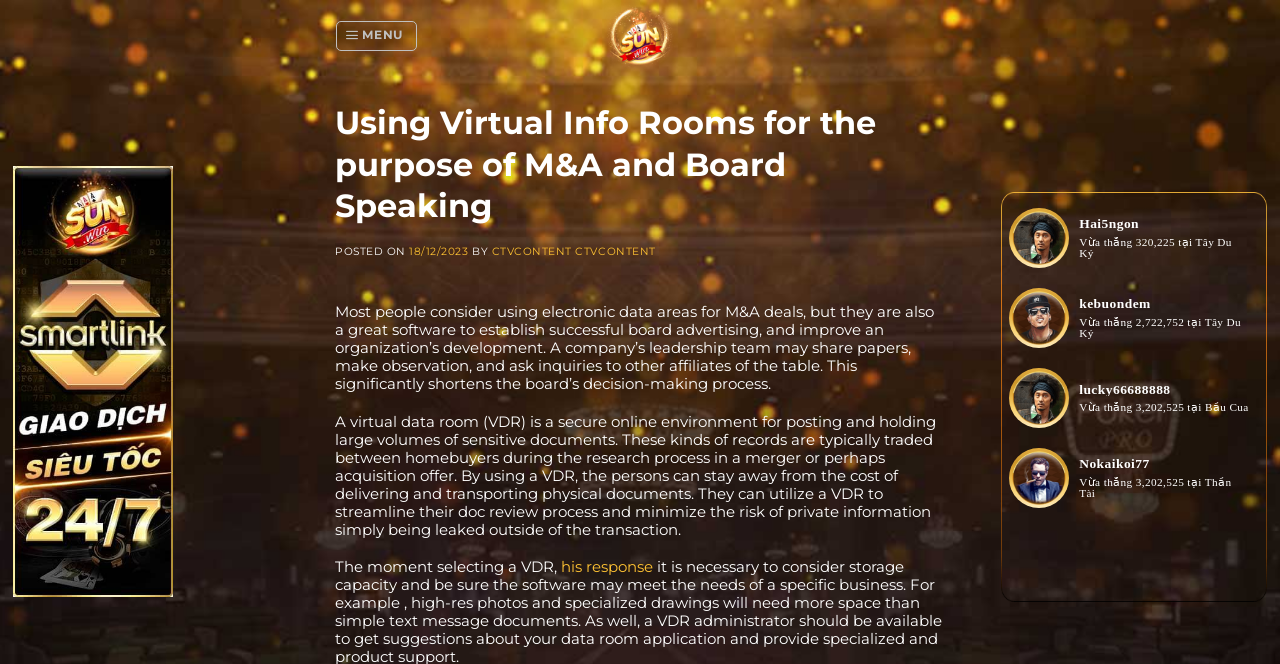What can a company’s leadership team do with a VDR?
Refer to the screenshot and answer in one word or phrase.

Share papers, make observation, and ask inquiries